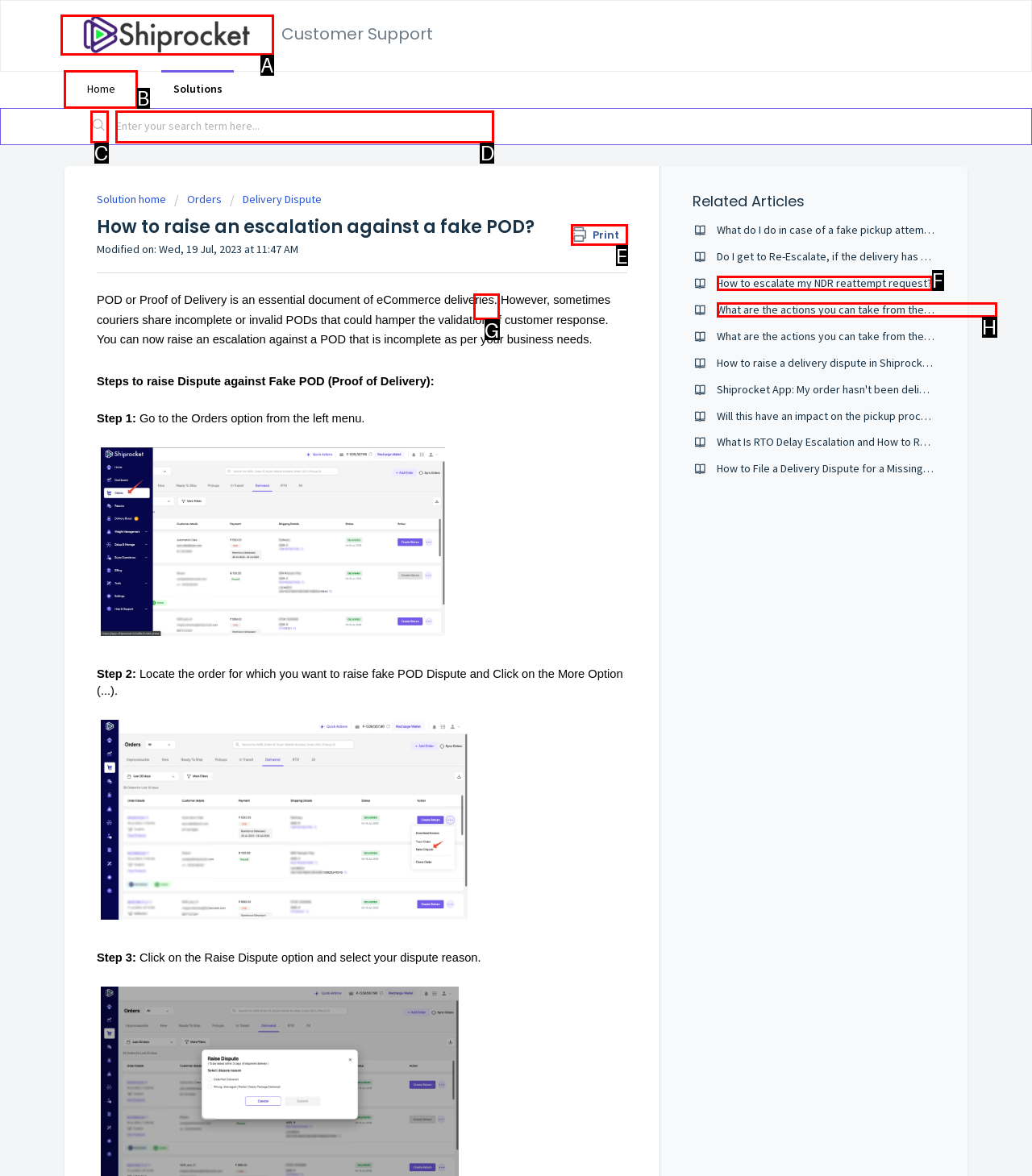Identify the correct letter of the UI element to click for this task: Click the 'Home' link
Respond with the letter from the listed options.

B